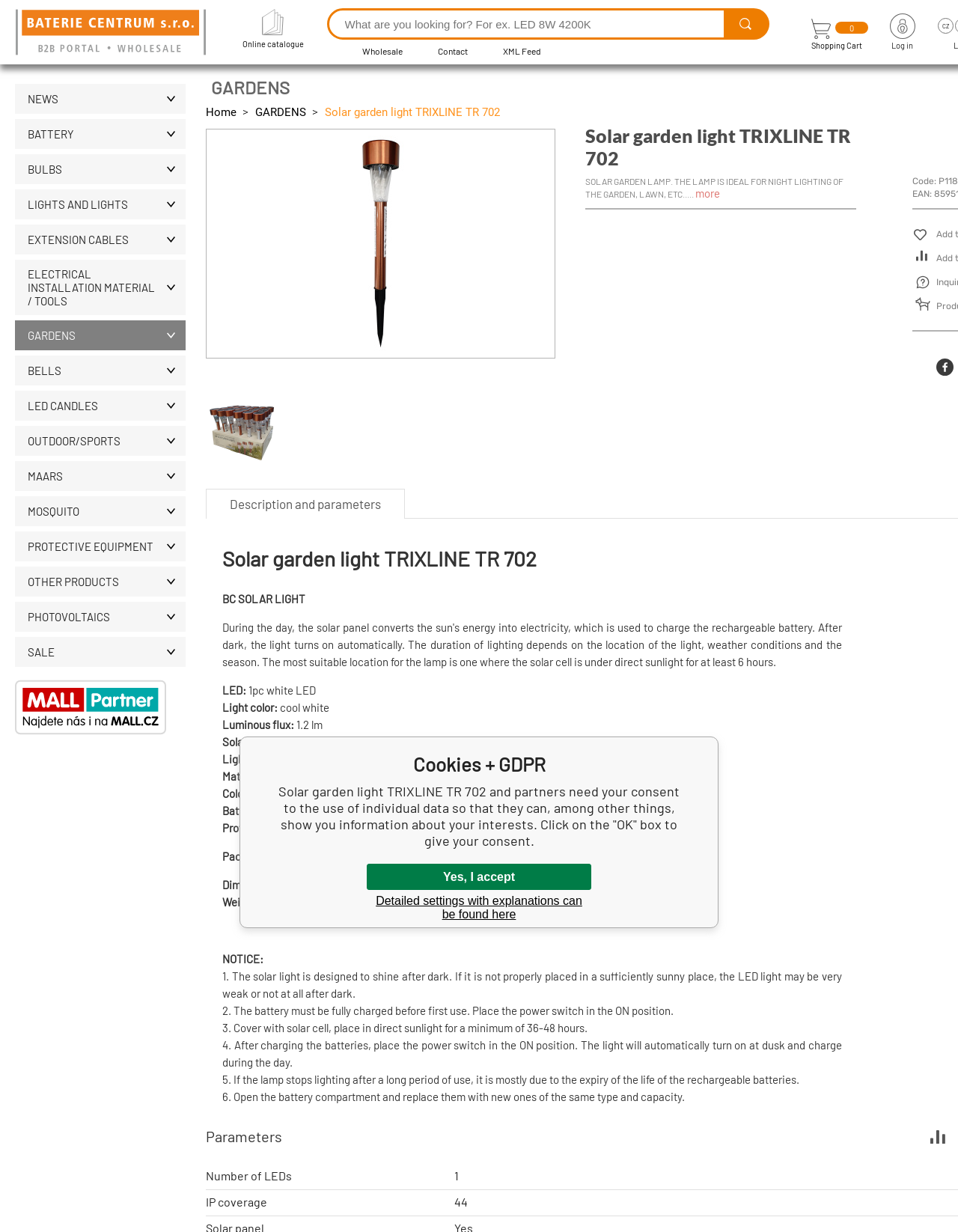Please locate the bounding box coordinates of the element that needs to be clicked to achieve the following instruction: "Log in to account". The coordinates should be four float numbers between 0 and 1, i.e., [left, top, right, bottom].

[0.929, 0.0, 0.955, 0.054]